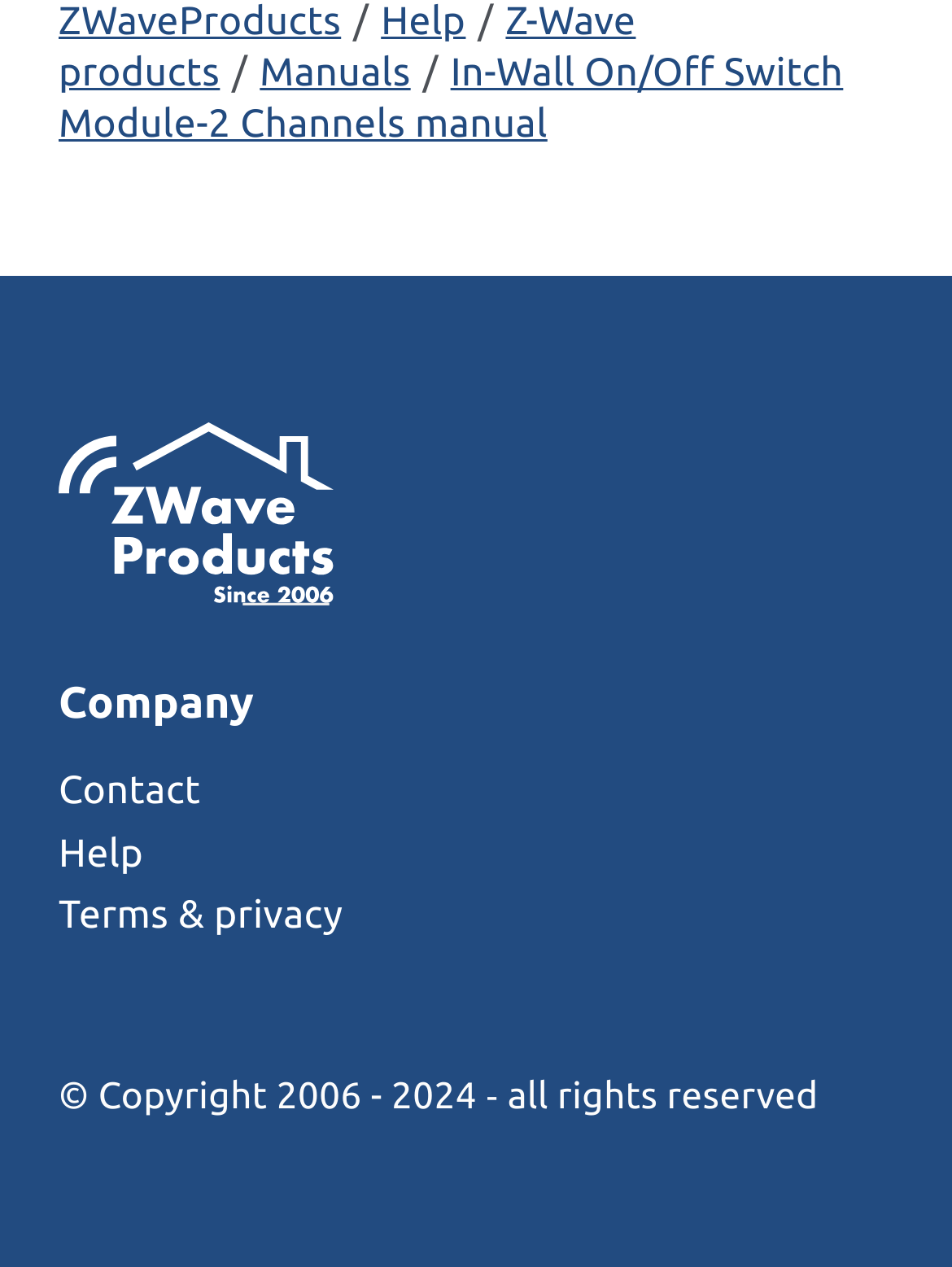What is the image related to on the webpage?
Answer the question with a detailed and thorough explanation.

I examined the image on the webpage and found that it is labeled as 'zwaveproducts'. This suggests that the image is related to Z-Wave products, which is a prominent theme on the webpage.